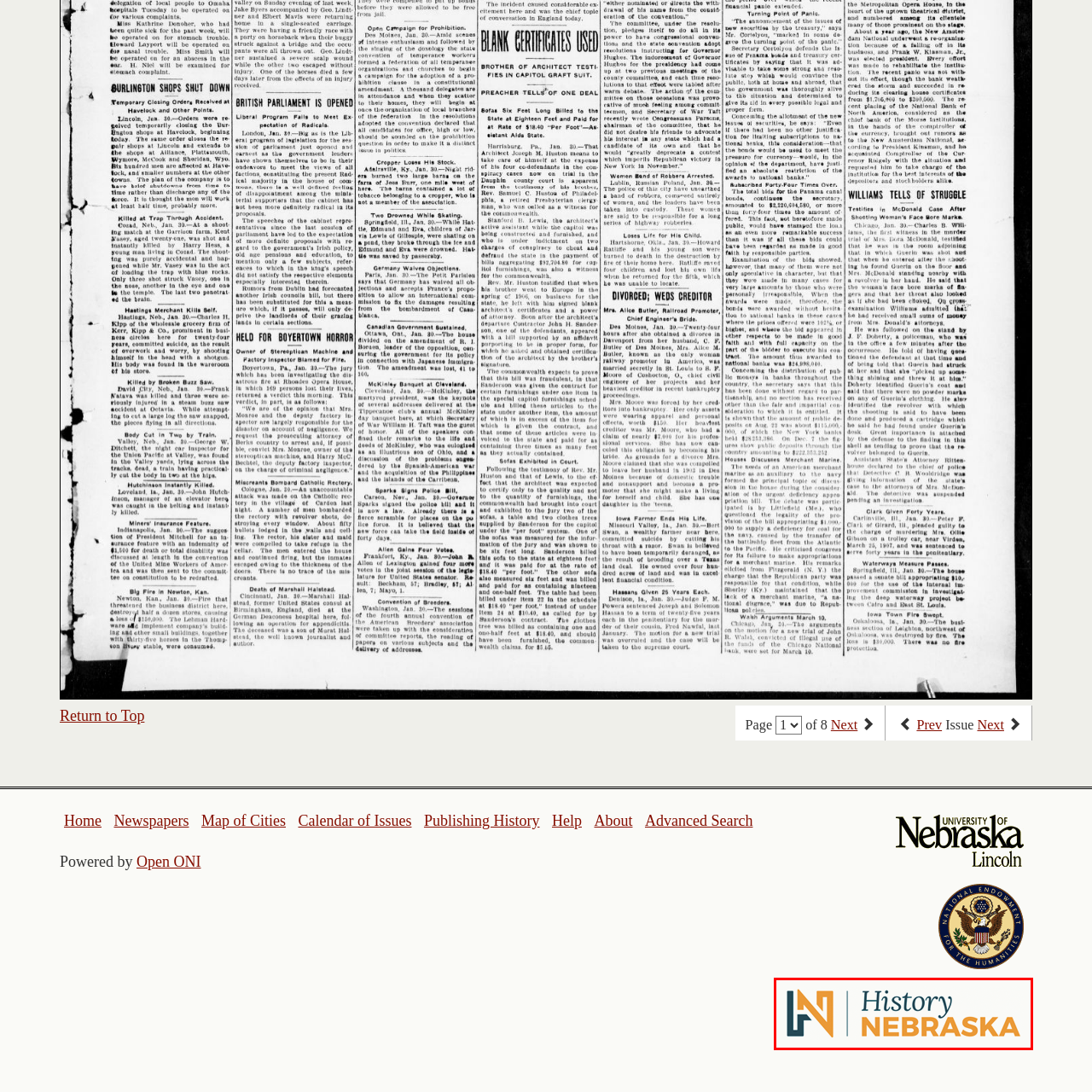What is the color of the bold letters 'NEBRASKA'? Study the image bordered by the red bounding box and answer briefly using a single word or a phrase.

orange